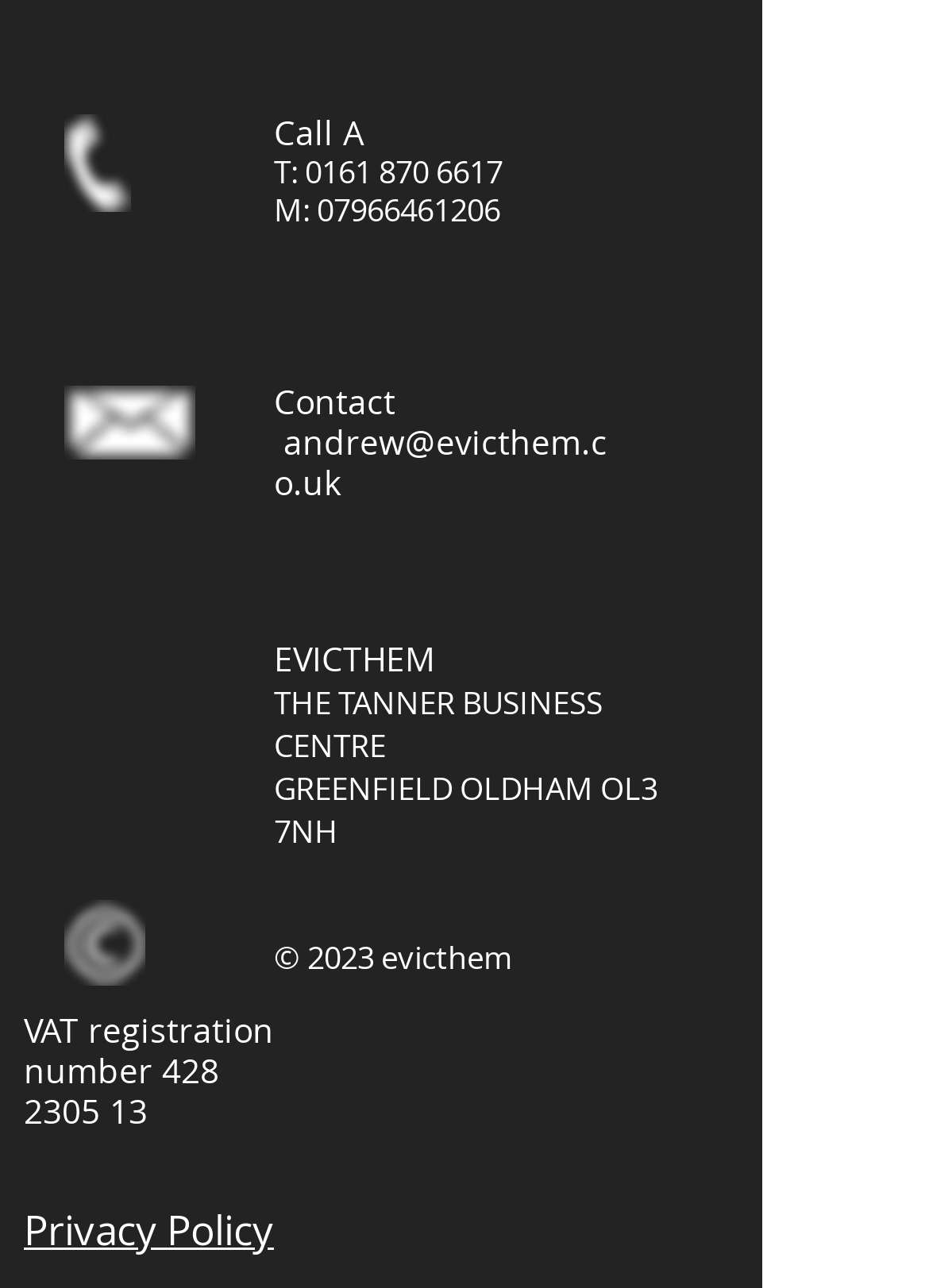Respond to the question below with a single word or phrase:
What is the business address?

GREENFIELD OLDHAM OL3 7NH